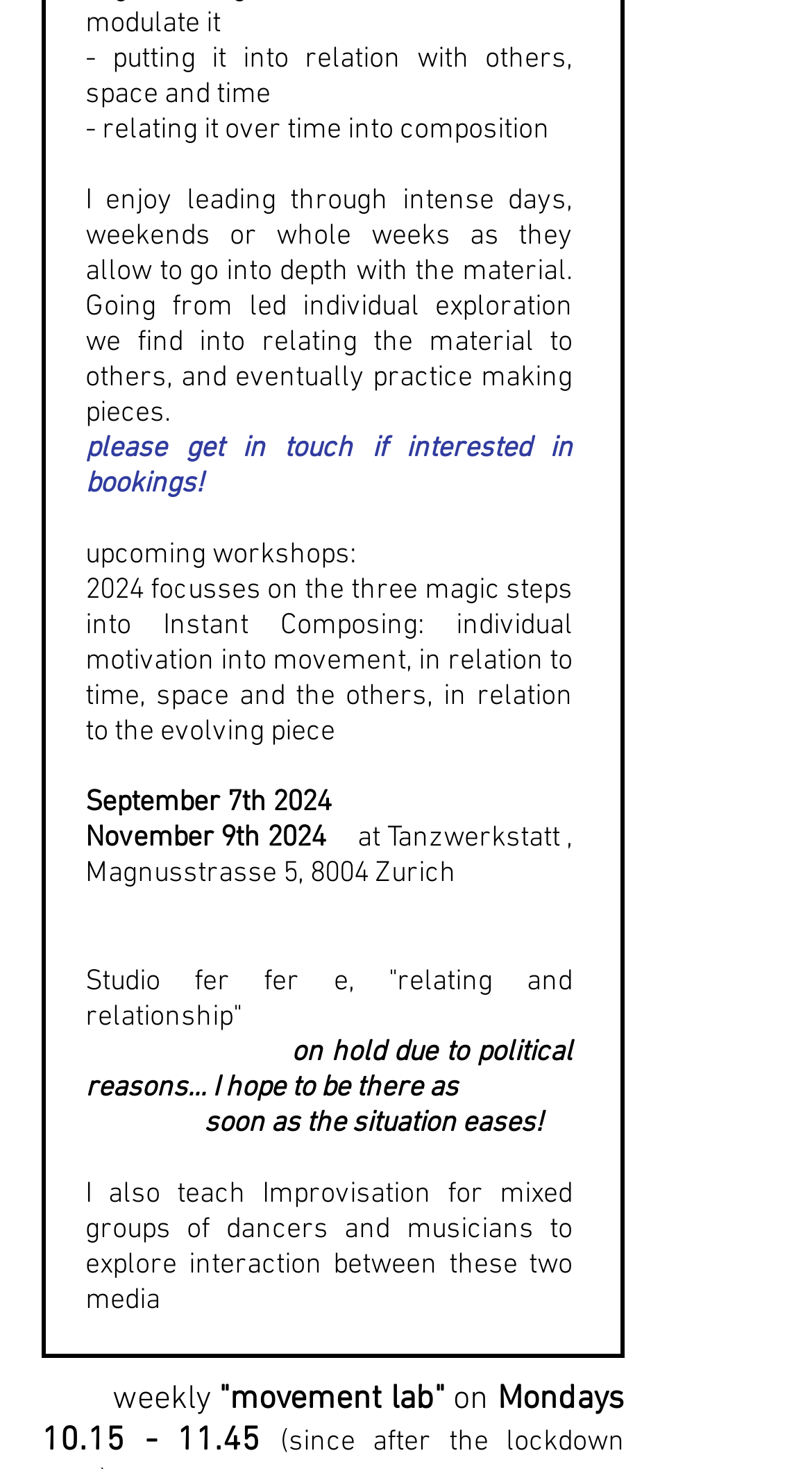Why is one of the workshops on hold?
Please provide a detailed answer to the question.

The text 'on hold due to political reasons... I hope to be there as soon as the situation eases!' suggests that one of the workshops is on hold due to political reasons.